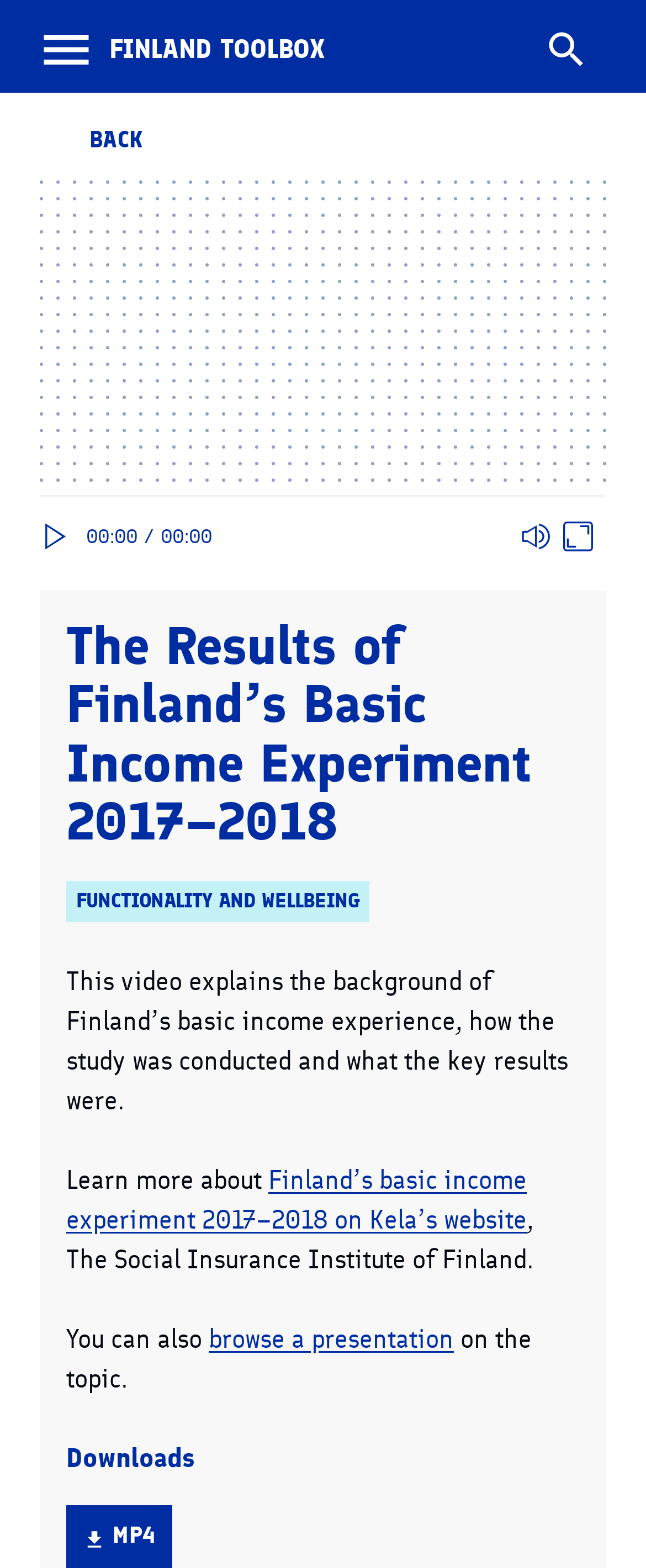What is available for download?
Please describe in detail the information shown in the image to answer the question.

A presentation is available for download, as mentioned in the text 'You can also browse a presentation on the topic.' and the section 'Downloads' at the bottom of the webpage.